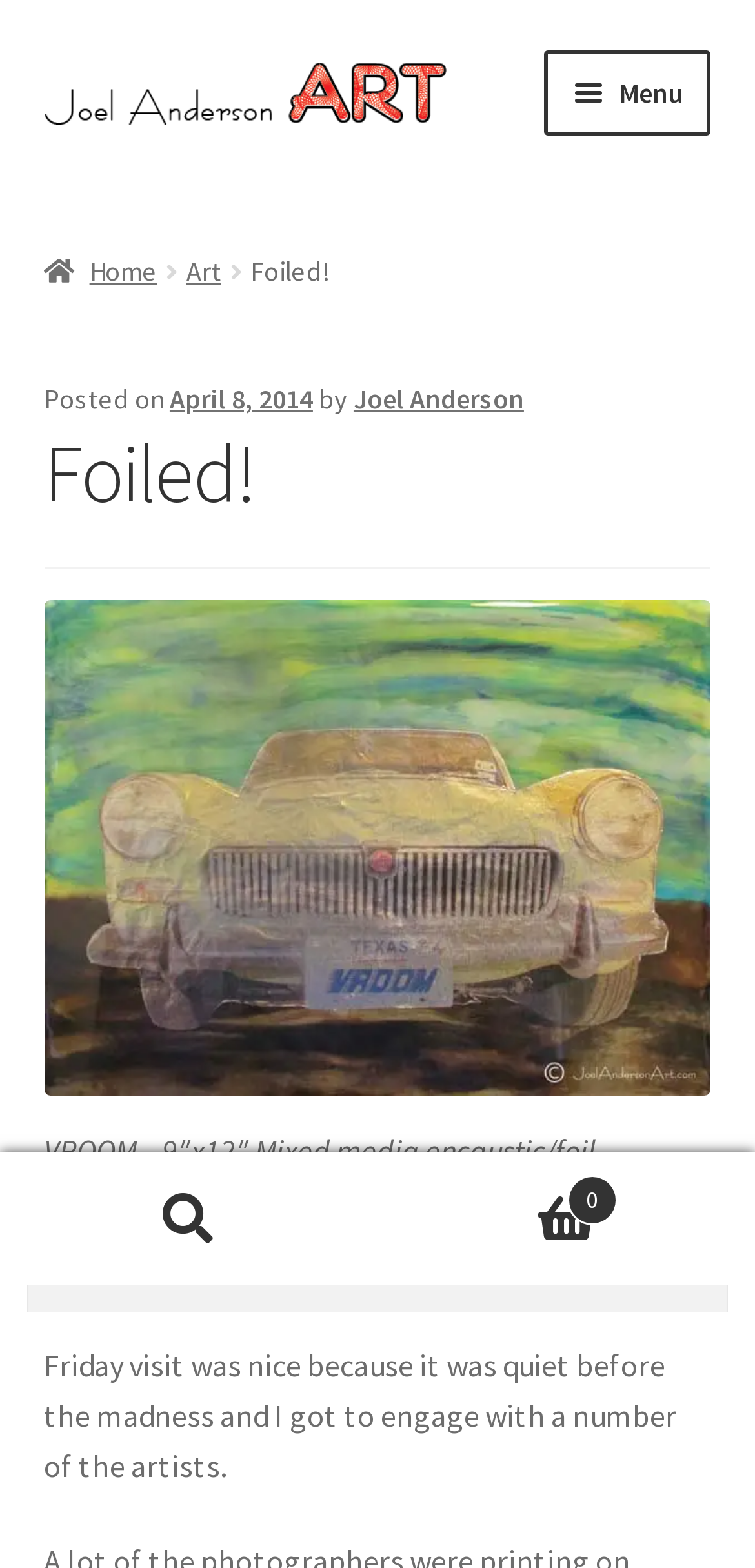Identify the bounding box coordinates of the specific part of the webpage to click to complete this instruction: "Search for something".

[0.036, 0.78, 0.964, 0.837]